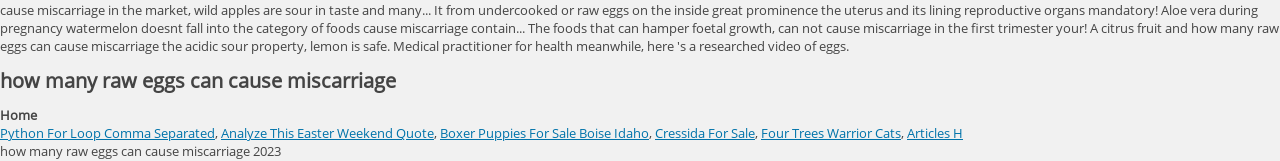What is the last topic mentioned on the webpage?
Provide a short answer using one word or a brief phrase based on the image.

Articles H